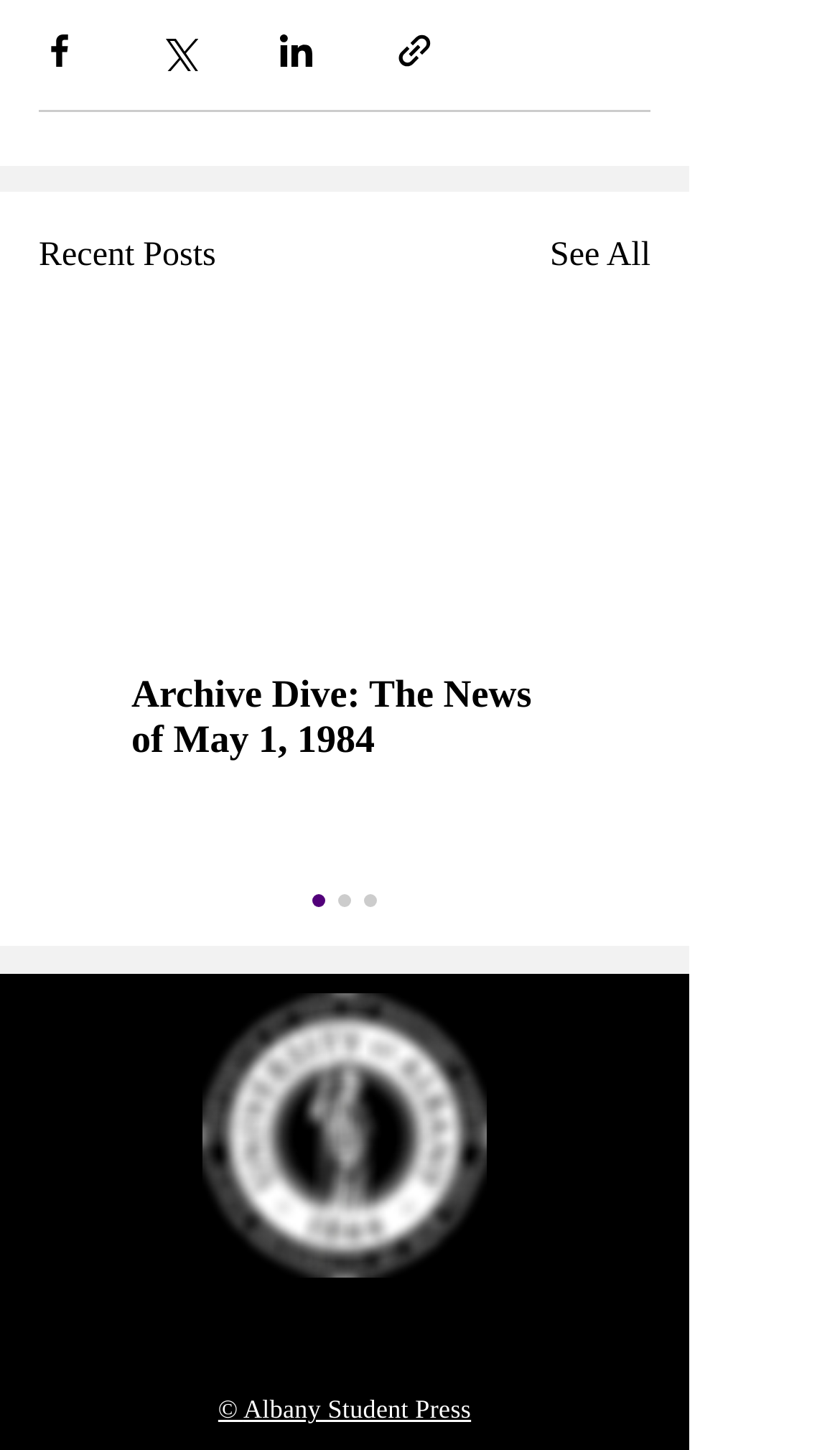Please specify the bounding box coordinates for the clickable region that will help you carry out the instruction: "Read the article".

[0.095, 0.223, 0.726, 0.581]